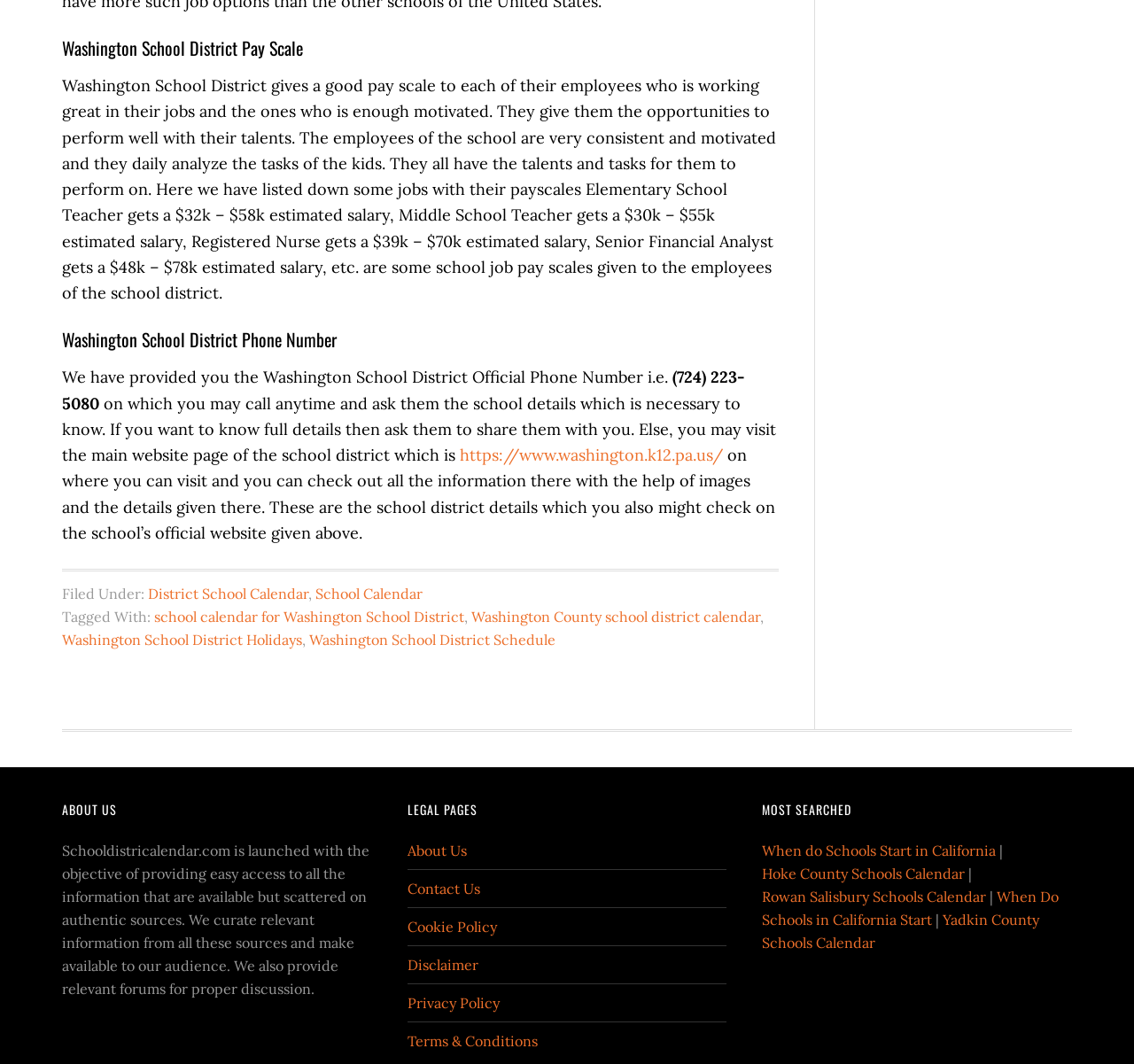Please locate the bounding box coordinates of the element that needs to be clicked to achieve the following instruction: "Visit the Disclaimer page". The coordinates should be four float numbers between 0 and 1, i.e., [left, top, right, bottom].

[0.359, 0.898, 0.422, 0.915]